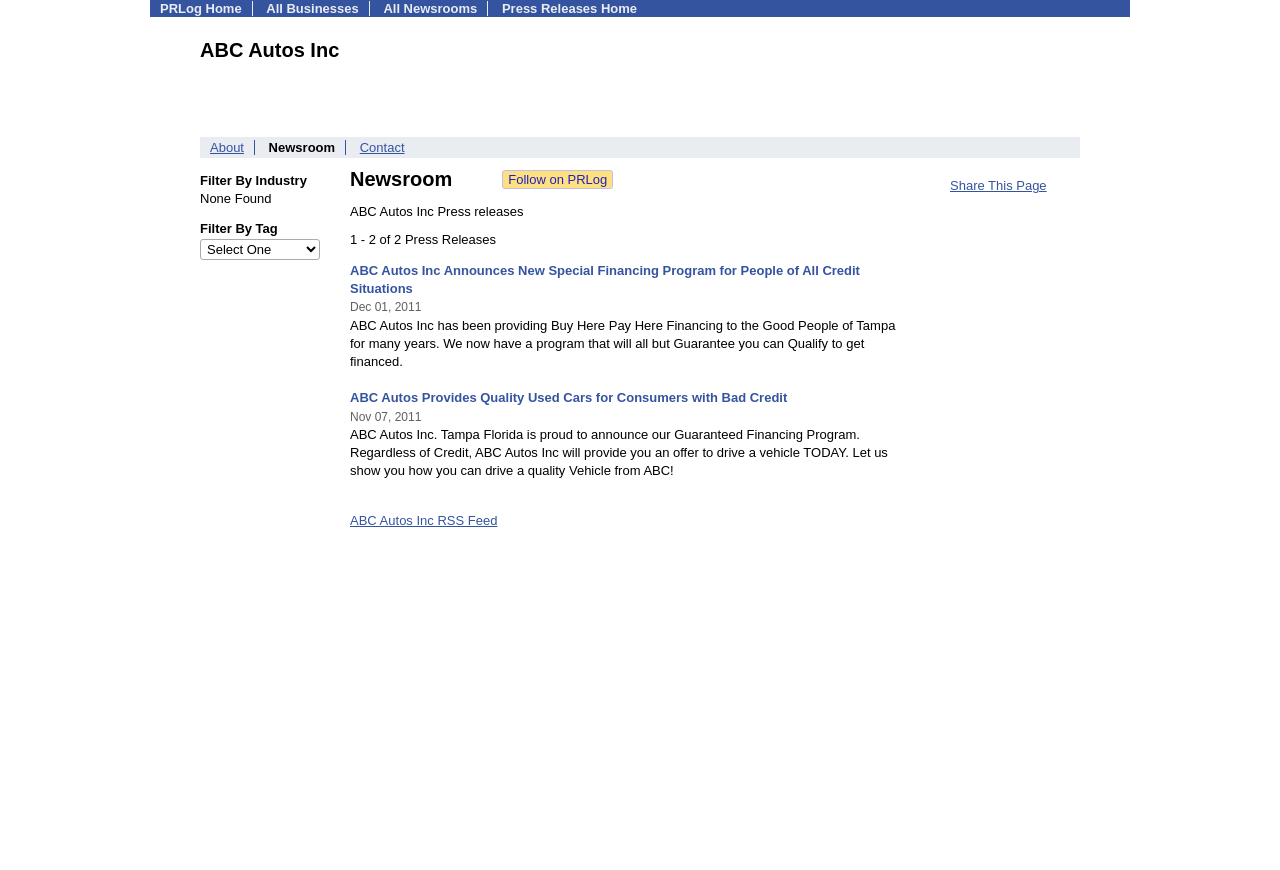What is the industry of ABC Autos Inc?
Examine the image and give a concise answer in one word or a short phrase.

Buy Here Pay Here